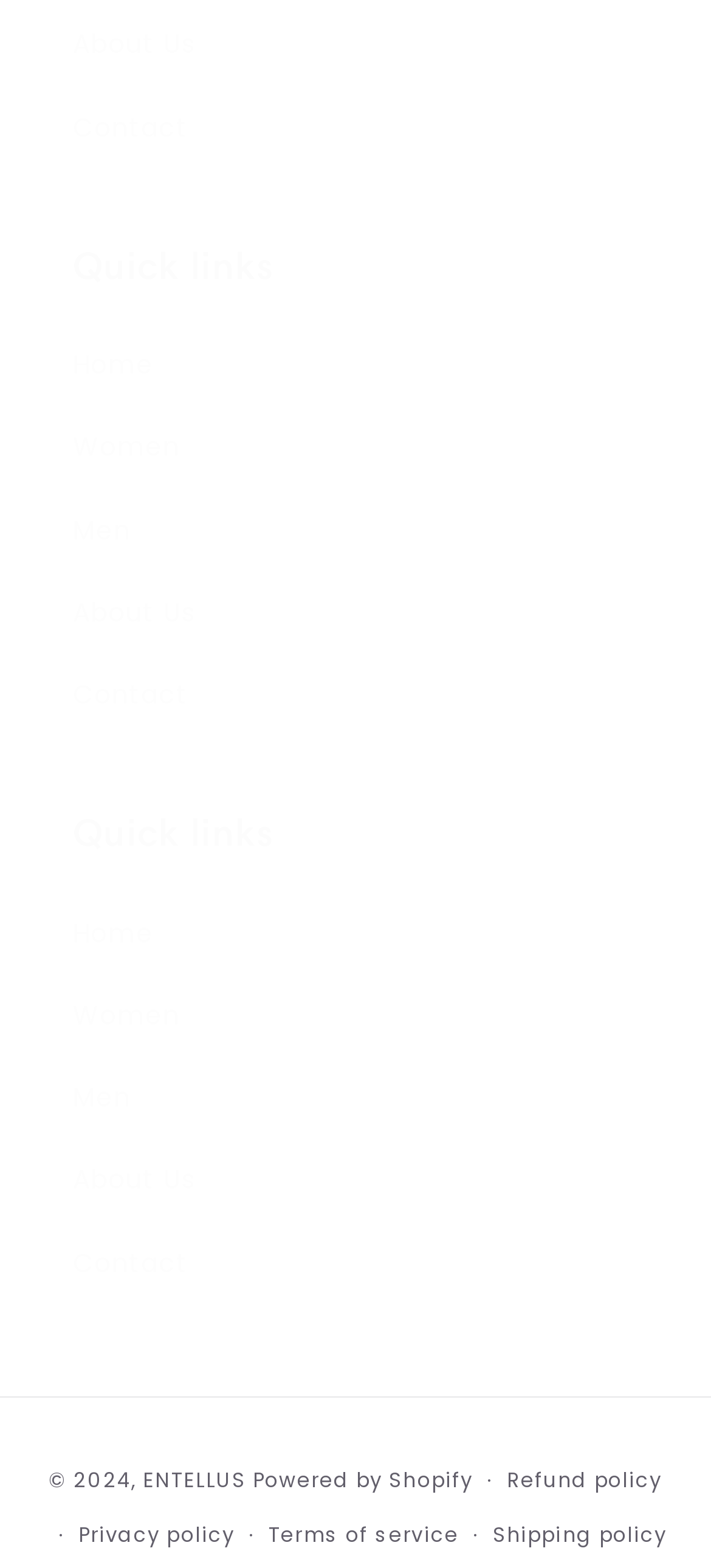Please identify the coordinates of the bounding box for the clickable region that will accomplish this instruction: "visit entellus website".

[0.201, 0.934, 0.346, 0.953]